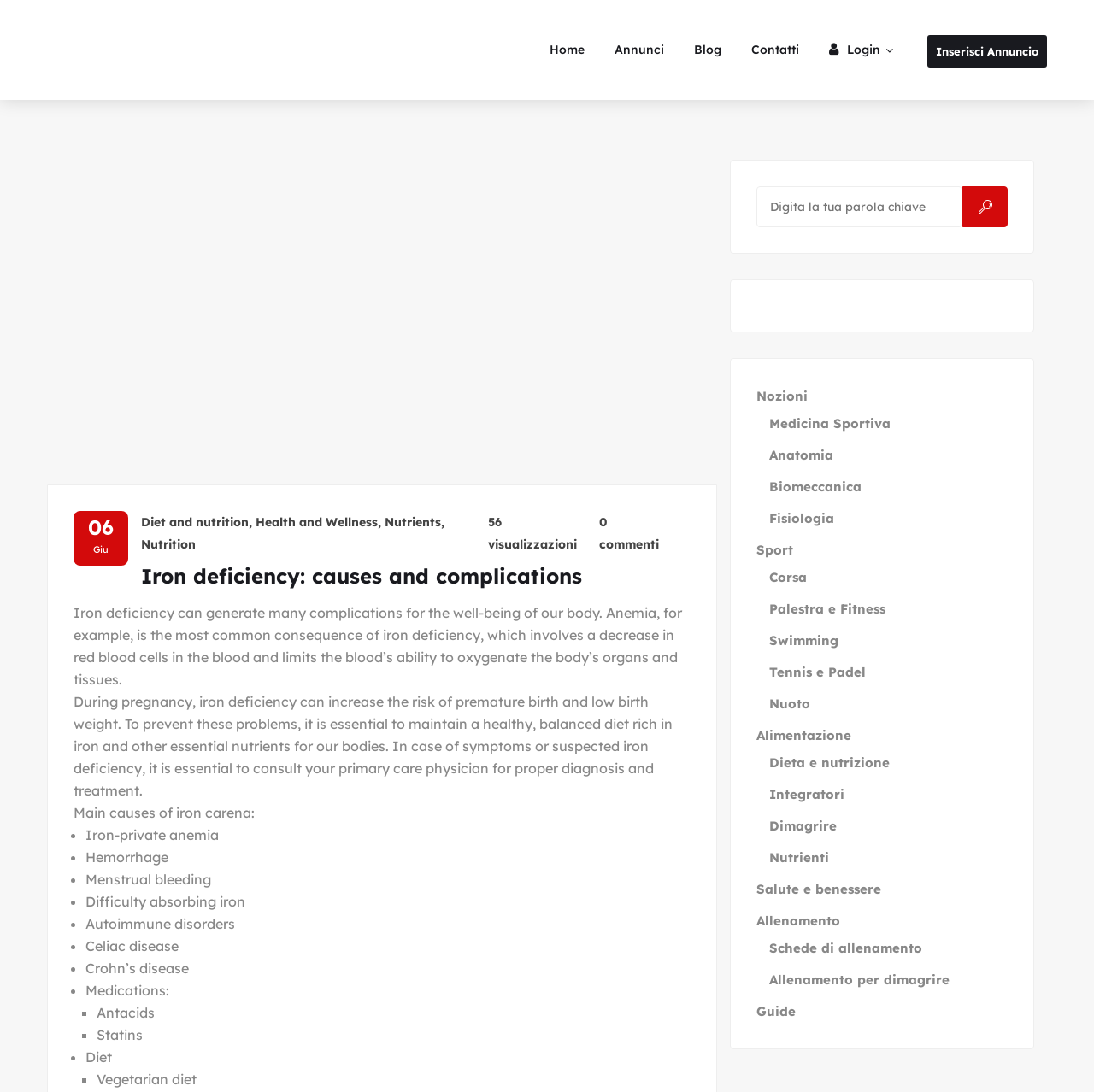Pinpoint the bounding box coordinates of the area that must be clicked to complete this instruction: "Click on the 'Iron deficiency: causes and complications' link".

[0.043, 0.286, 0.624, 0.301]